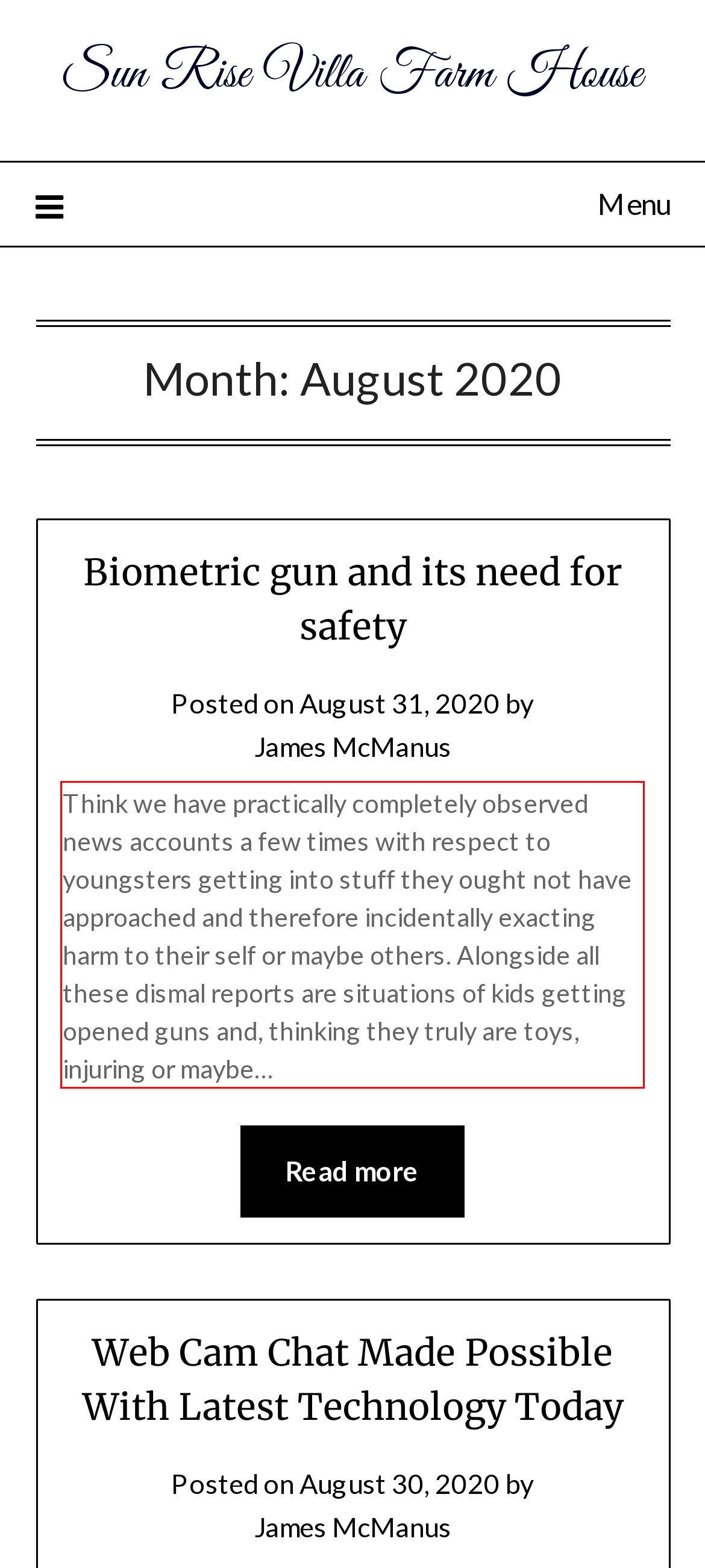Within the provided webpage screenshot, find the red rectangle bounding box and perform OCR to obtain the text content.

Think we have practically completely observed news accounts a few times with respect to youngsters getting into stuff they ought not have approached and therefore incidentally exacting harm to their self or maybe others. Alongside all these dismal reports are situations of kids getting opened guns and, thinking they truly are toys, injuring or maybe…